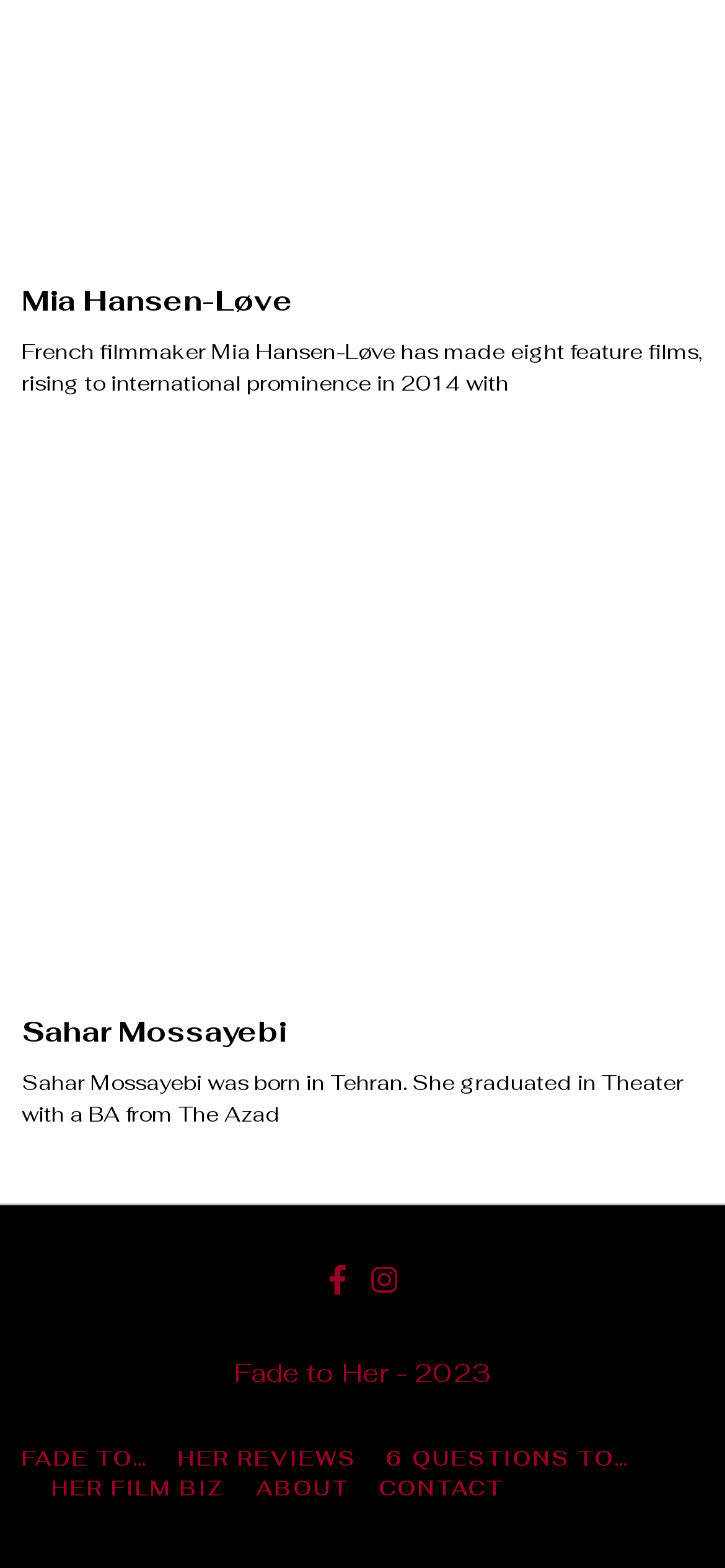What is the name of the French filmmaker?
Refer to the screenshot and deliver a thorough answer to the question presented.

The webpage has a heading element with the text 'Mia Hansen-Løve', which is likely the name of a French filmmaker. This is confirmed by the static text element that follows, which describes her as a French filmmaker.